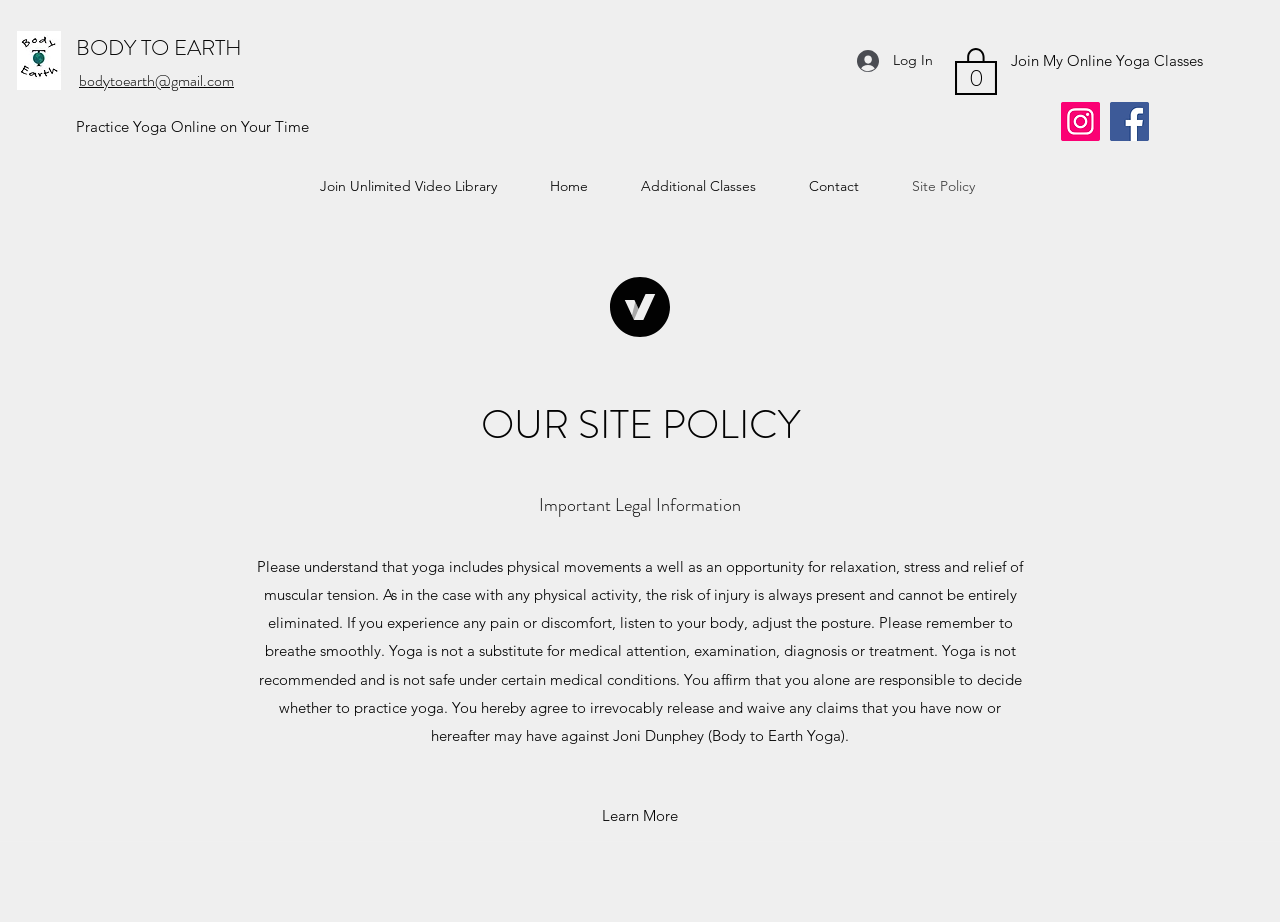Determine the bounding box coordinates for the region that must be clicked to execute the following instruction: "Contact through email".

[0.062, 0.075, 0.183, 0.1]